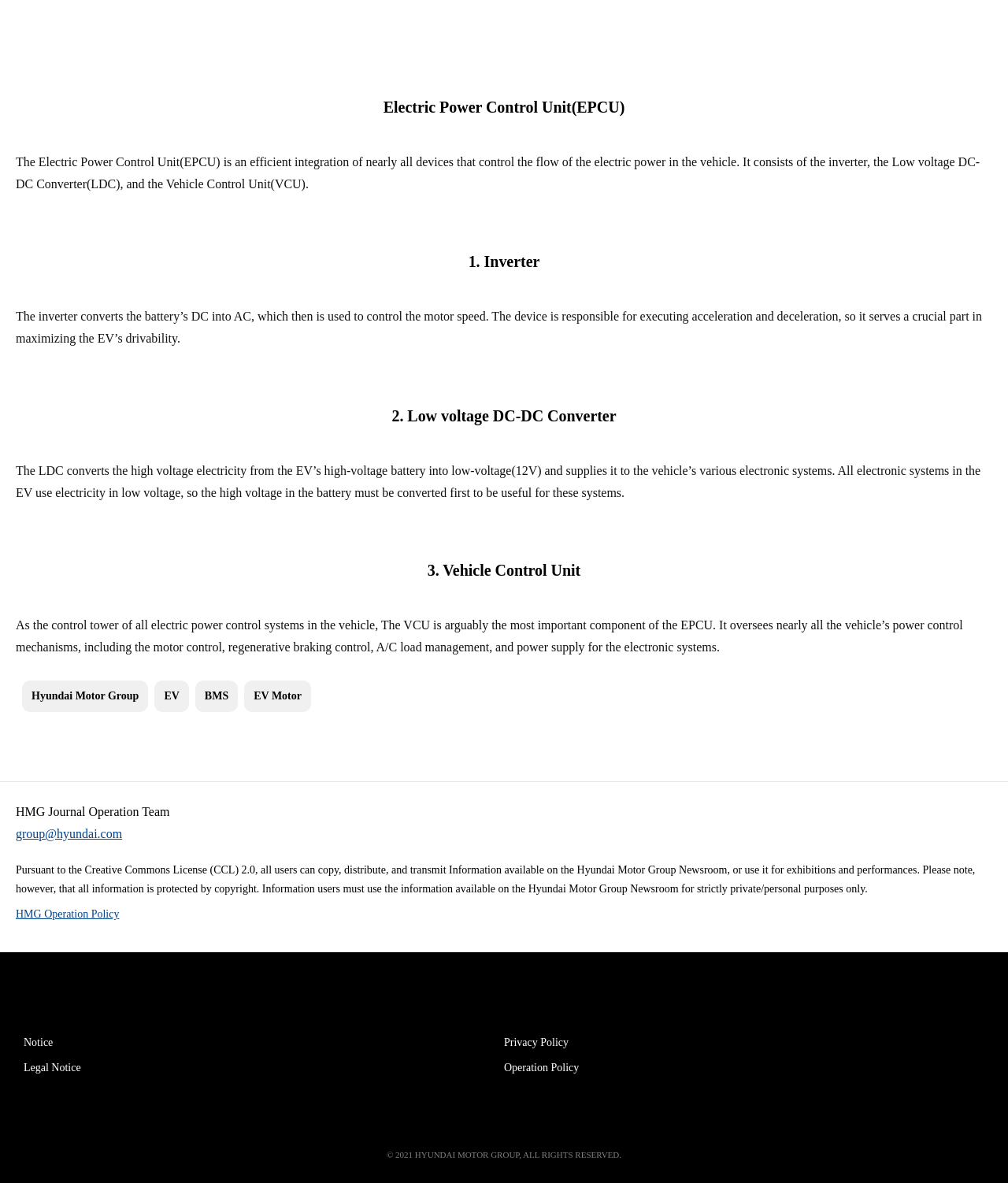Please locate the bounding box coordinates of the element that needs to be clicked to achieve the following instruction: "Click on Hyundai Motor Group". The coordinates should be four float numbers between 0 and 1, i.e., [left, top, right, bottom].

[0.022, 0.575, 0.147, 0.602]